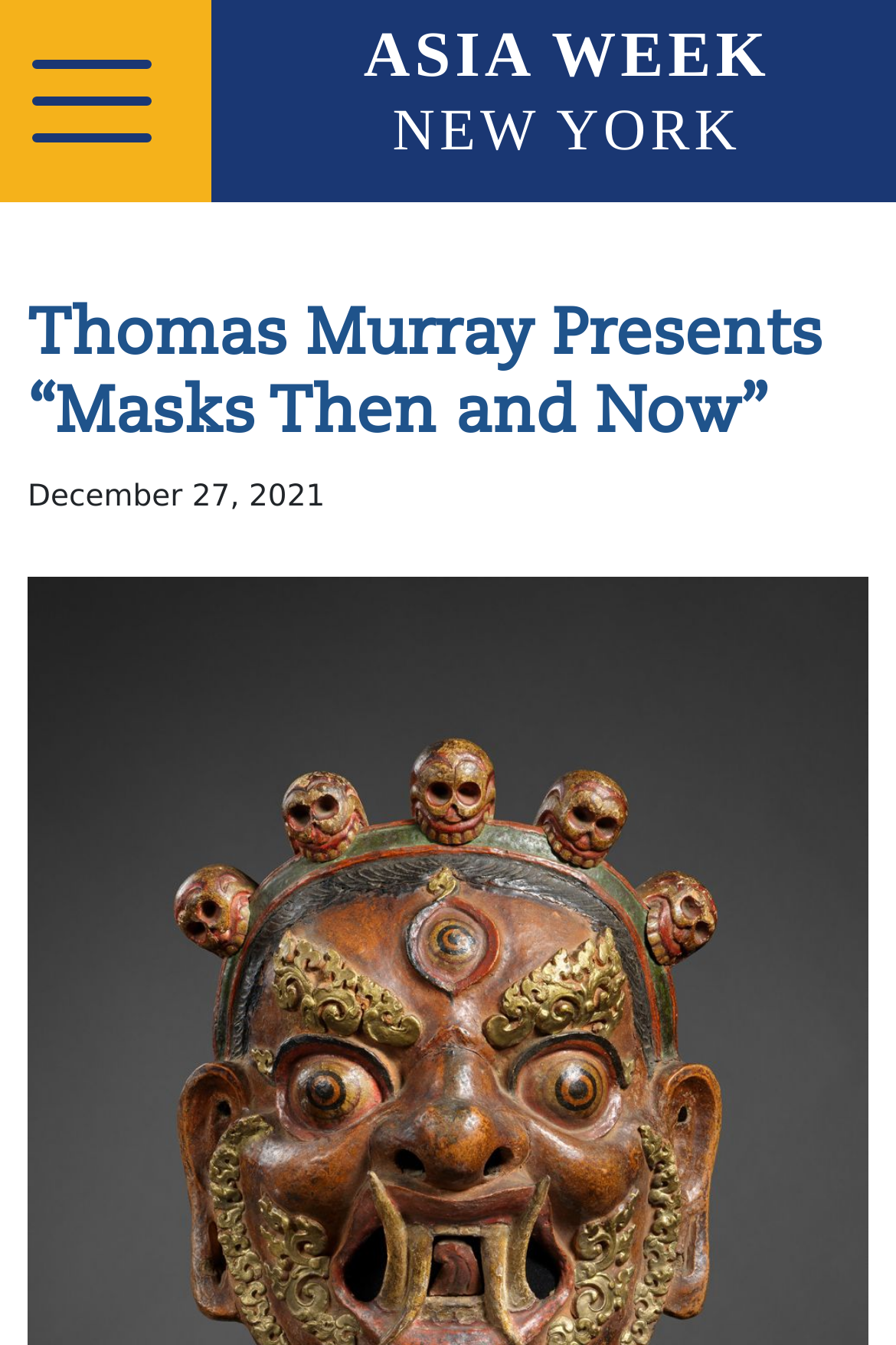Using the details in the image, give a detailed response to the question below:
What is the name of the event?

I determined the answer by looking at the link element with the text 'ASIA WEEK NEW YORK' and its child heading elements 'ASIA WEEK' and 'NEW YORK', which suggests that the event name is 'Asia Week New York'.